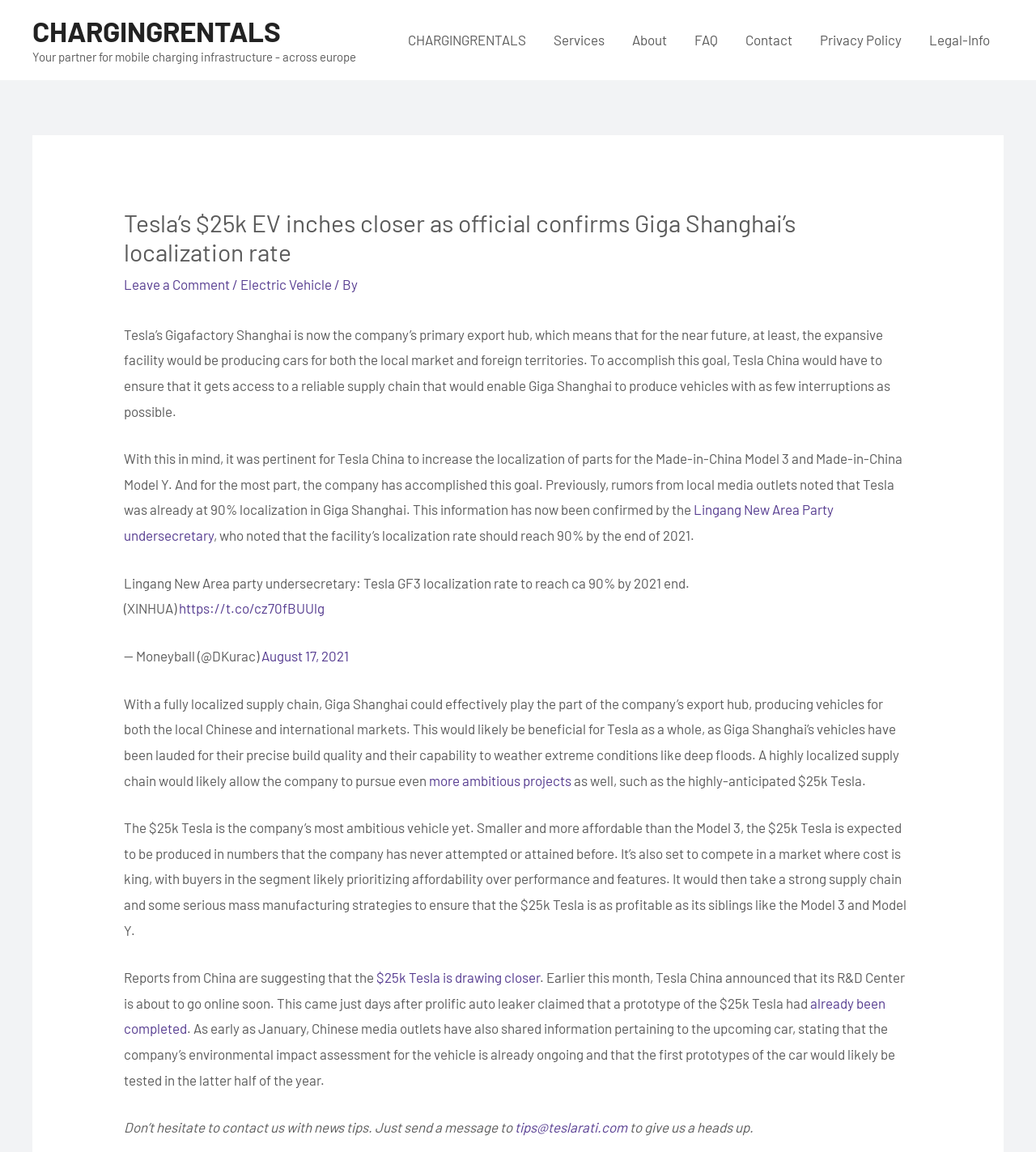Please find the bounding box coordinates of the element that needs to be clicked to perform the following instruction: "Login". The bounding box coordinates should be four float numbers between 0 and 1, represented as [left, top, right, bottom].

None